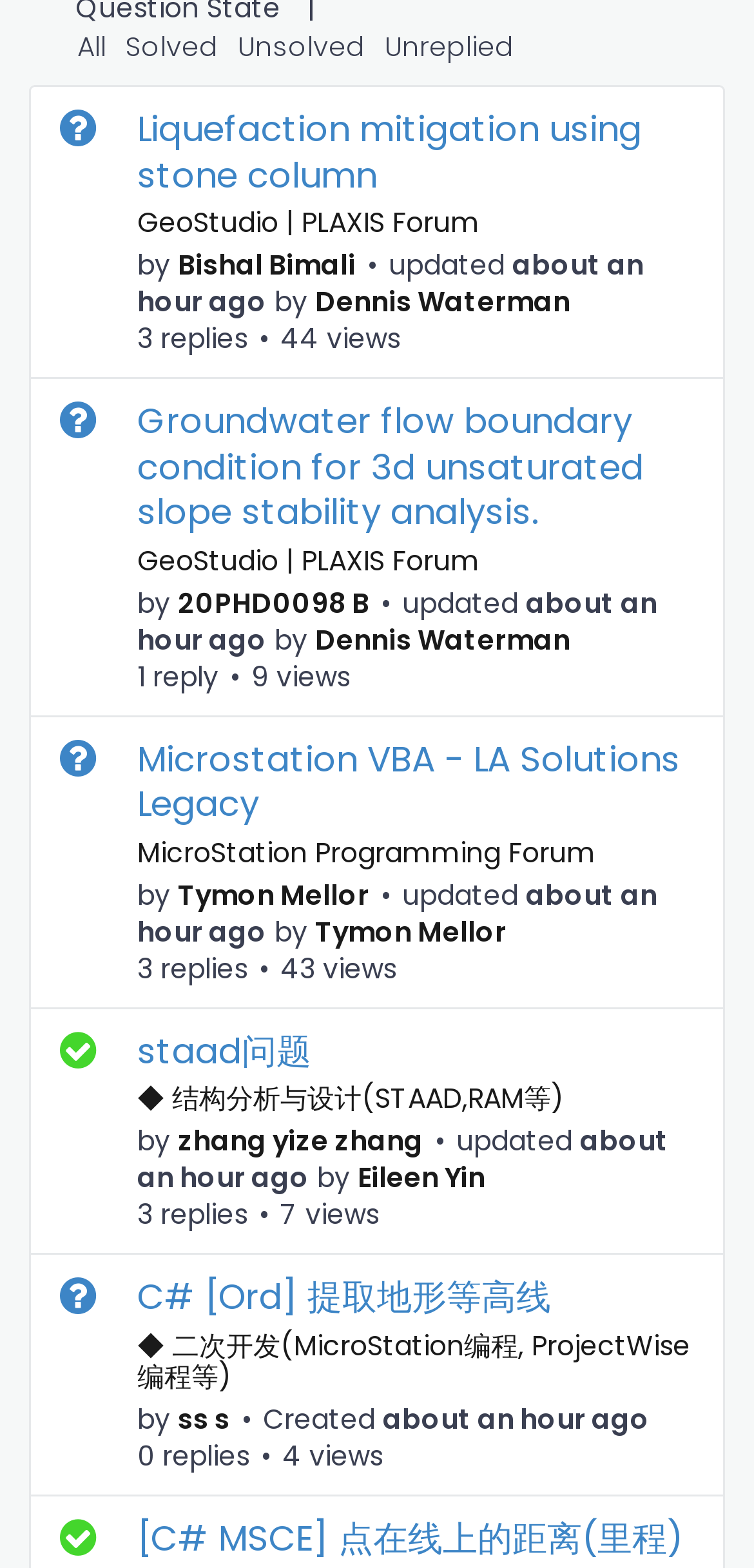Identify the bounding box coordinates of the section that should be clicked to achieve the task described: "View profile of Dennis Waterman".

[0.418, 0.18, 0.756, 0.205]